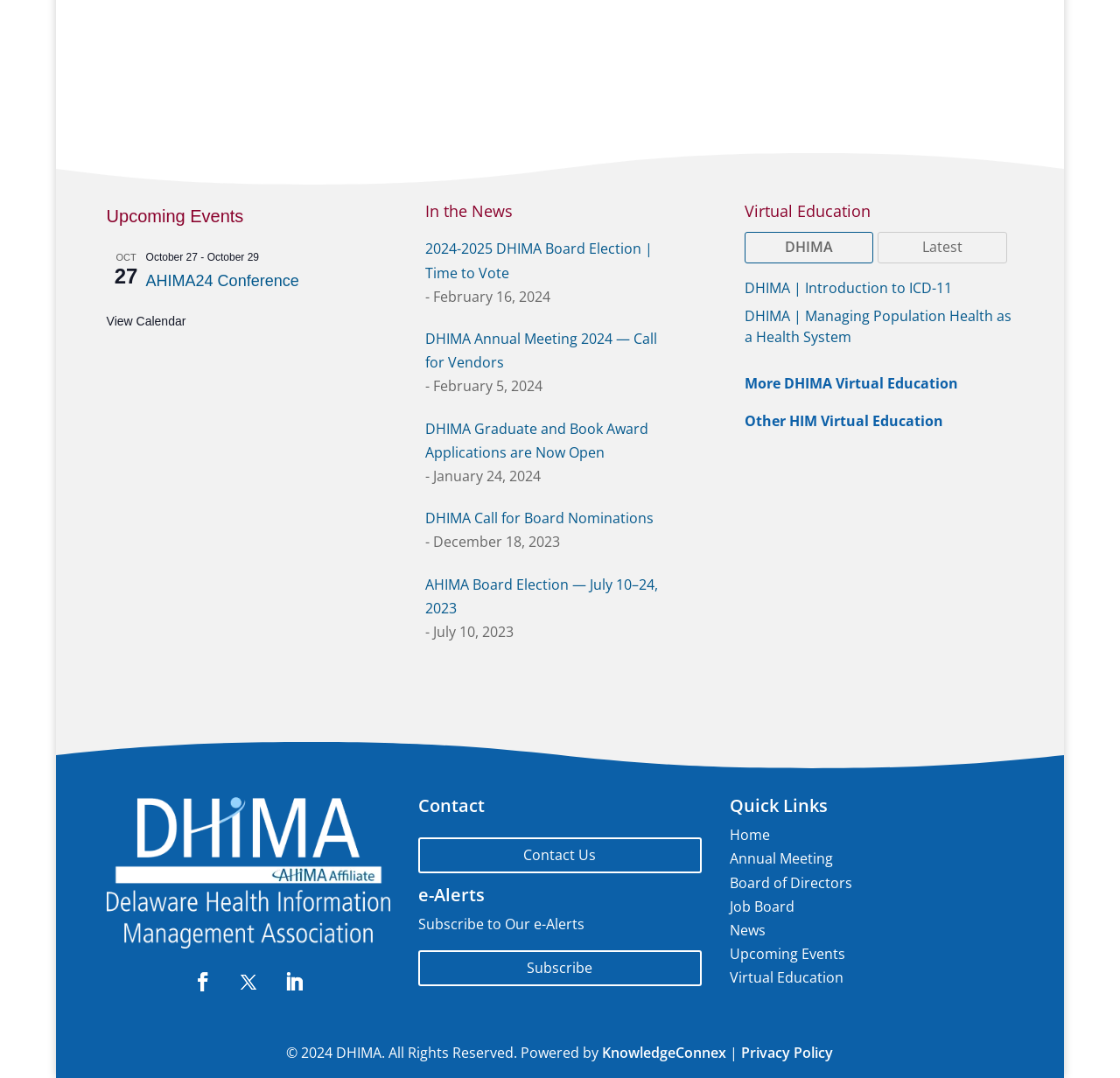For the given element description Board of Directors, determine the bounding box coordinates of the UI element. The coordinates should follow the format (top-left x, top-left y, bottom-right x, bottom-right y) and be within the range of 0 to 1.

[0.651, 0.81, 0.761, 0.828]